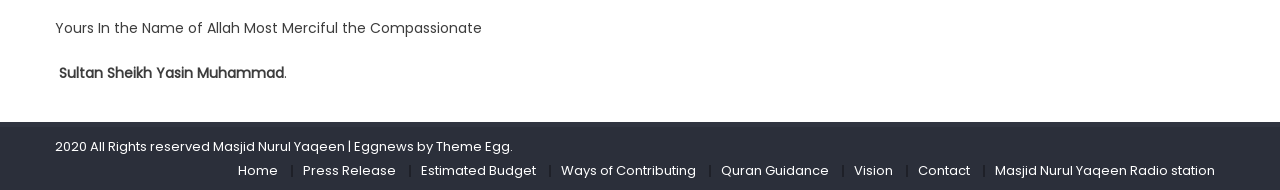Refer to the screenshot and answer the following question in detail:
Is the webpage providing information about a specific project?

The webpage appears to be providing information about a specific project, as it has links to 'Estimated Budget', 'Ways of Contributing', and 'Vision', which are typical components of a project's webpage.